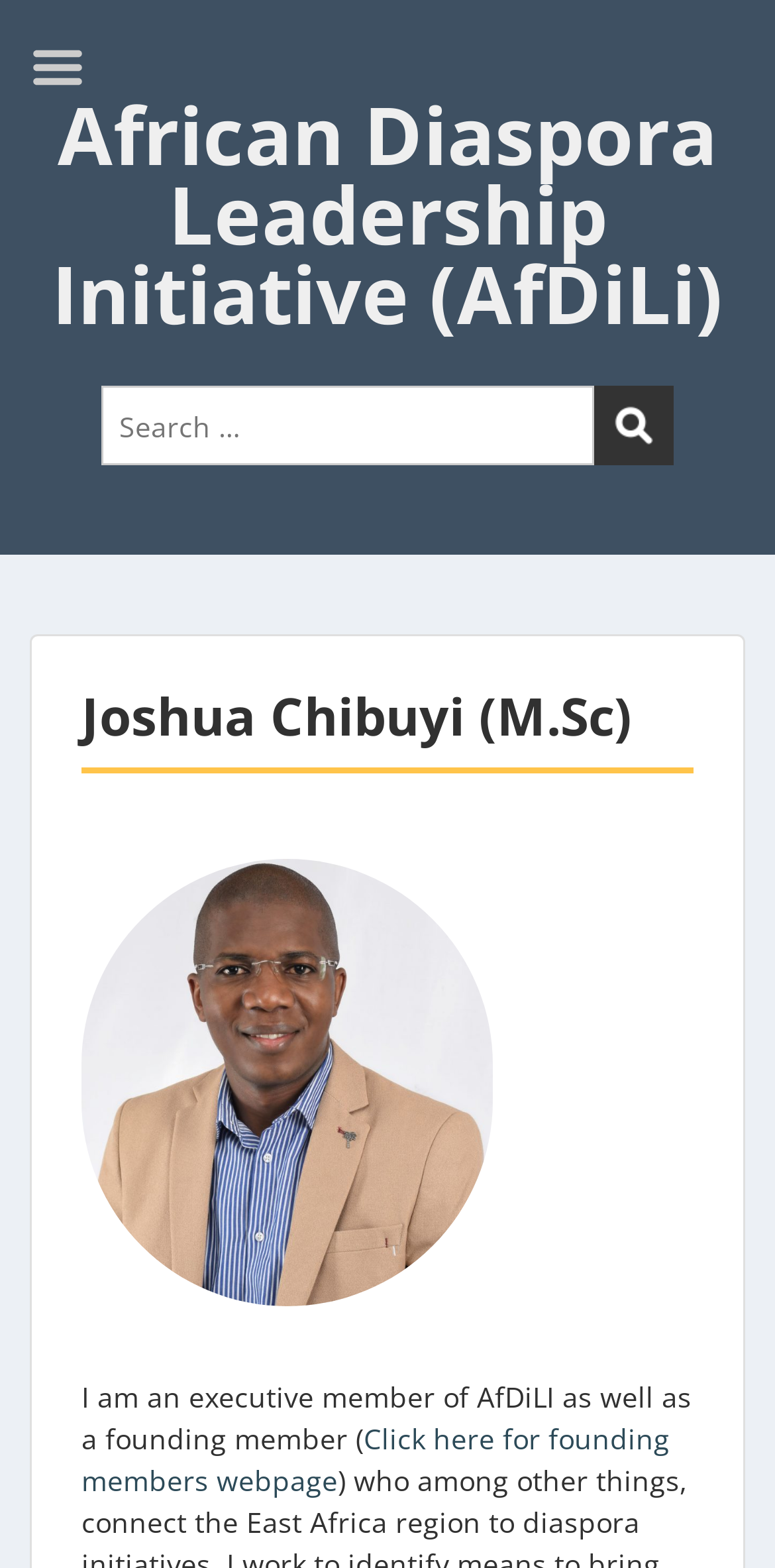Using the elements shown in the image, answer the question comprehensively: What is the name of the organization on this webpage?

I found a heading element with the text 'African Diaspora Leadership Initiative (AfDiLi)' which suggests that this is the name of the organization on this webpage.